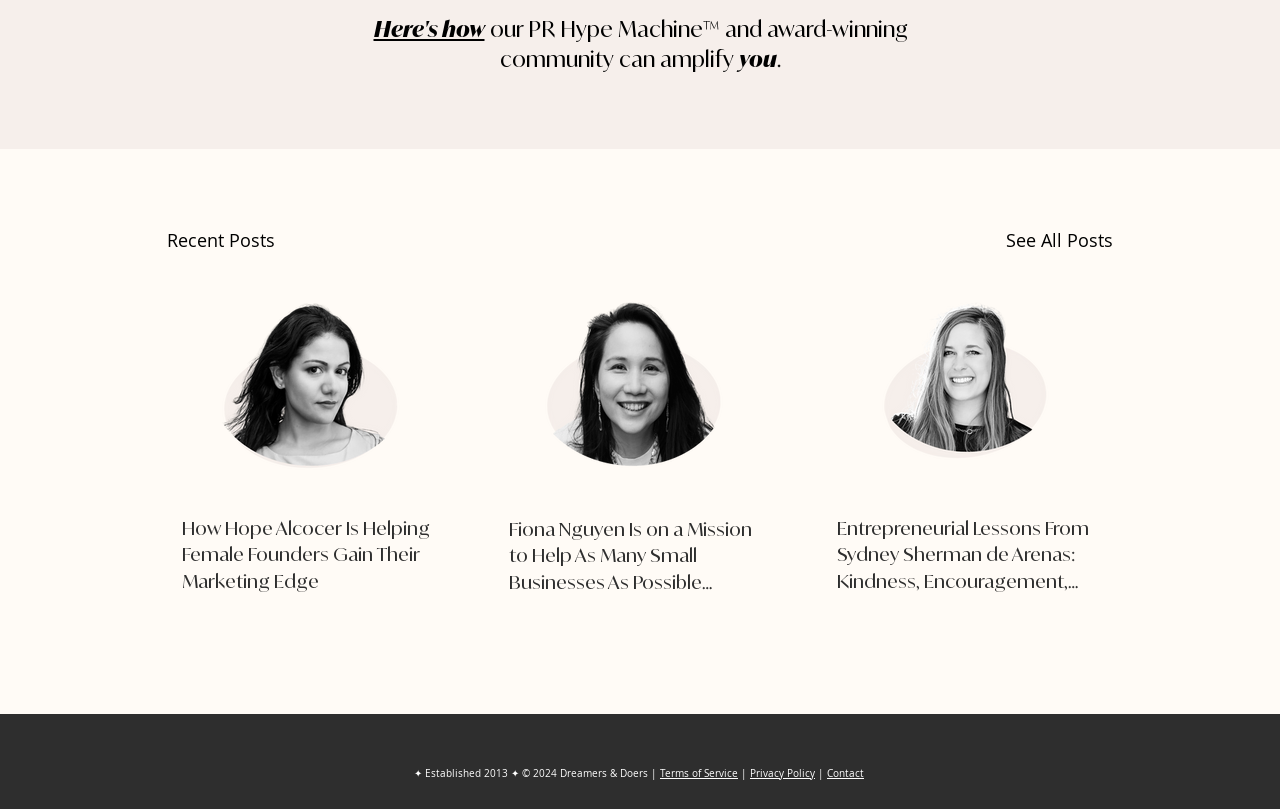Identify the bounding box coordinates for the element that needs to be clicked to fulfill this instruction: "Read 'Recent Posts'". Provide the coordinates in the format of four float numbers between 0 and 1: [left, top, right, bottom].

[0.13, 0.282, 0.239, 0.314]